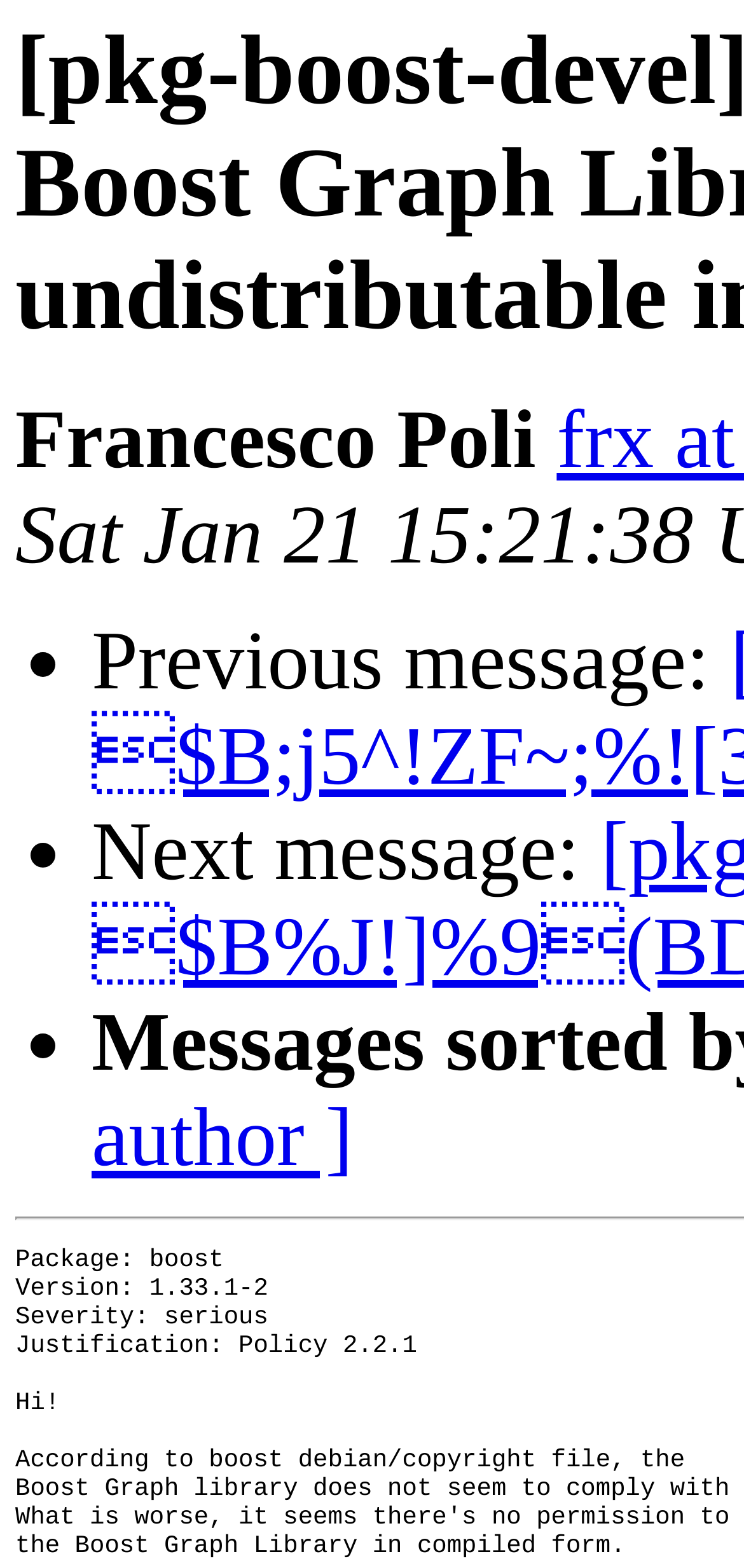Please find and generate the text of the main heading on the webpage.

[pkg-boost-devel] Bug#349209: boost: Boost Graph Library is non-free and undistributable in compiled form